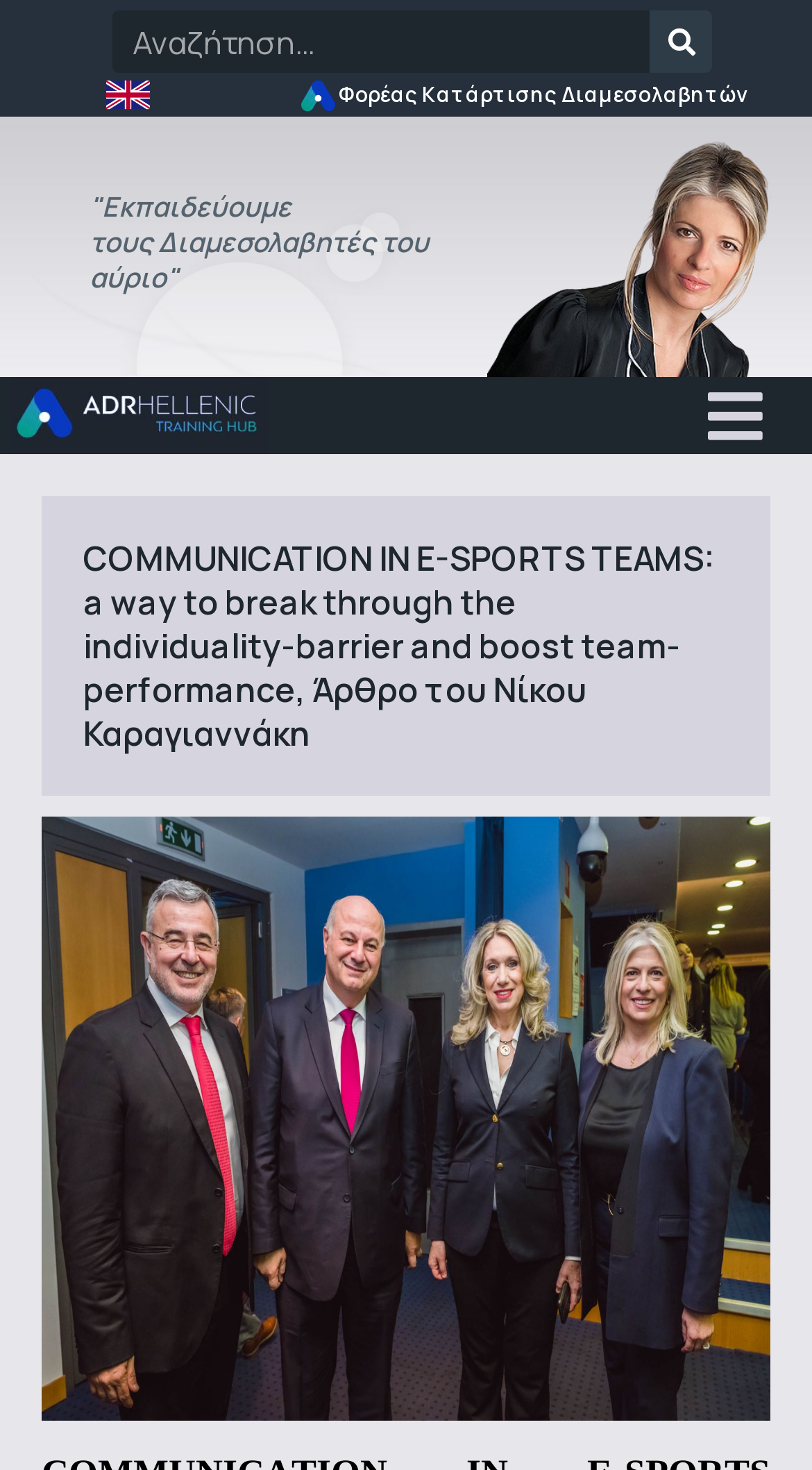How many images are on the webpage?
Using the image as a reference, give a one-word or short phrase answer.

4